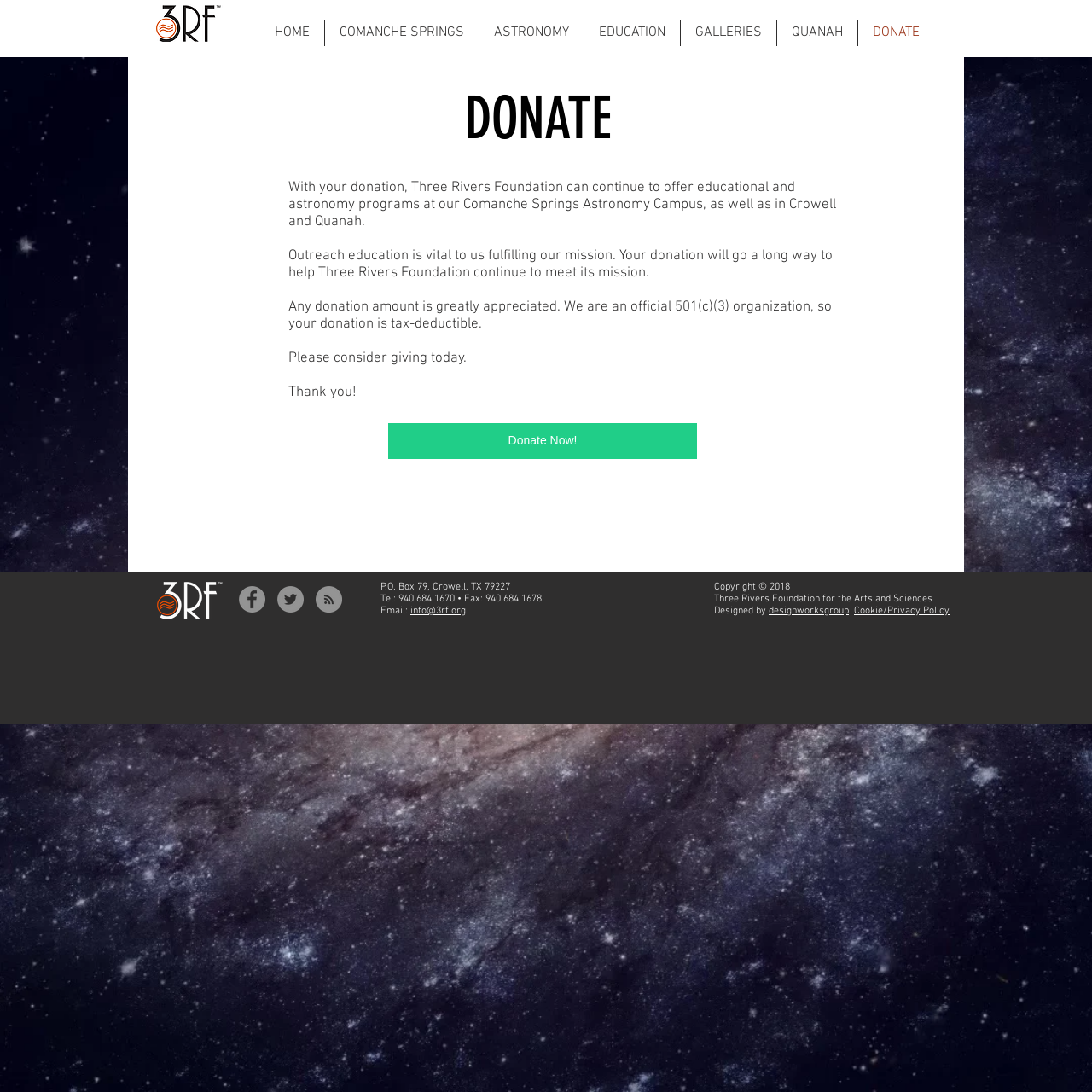Please specify the bounding box coordinates of the clickable region necessary for completing the following instruction: "Check the Facebook link". The coordinates must consist of four float numbers between 0 and 1, i.e., [left, top, right, bottom].

[0.219, 0.537, 0.243, 0.561]